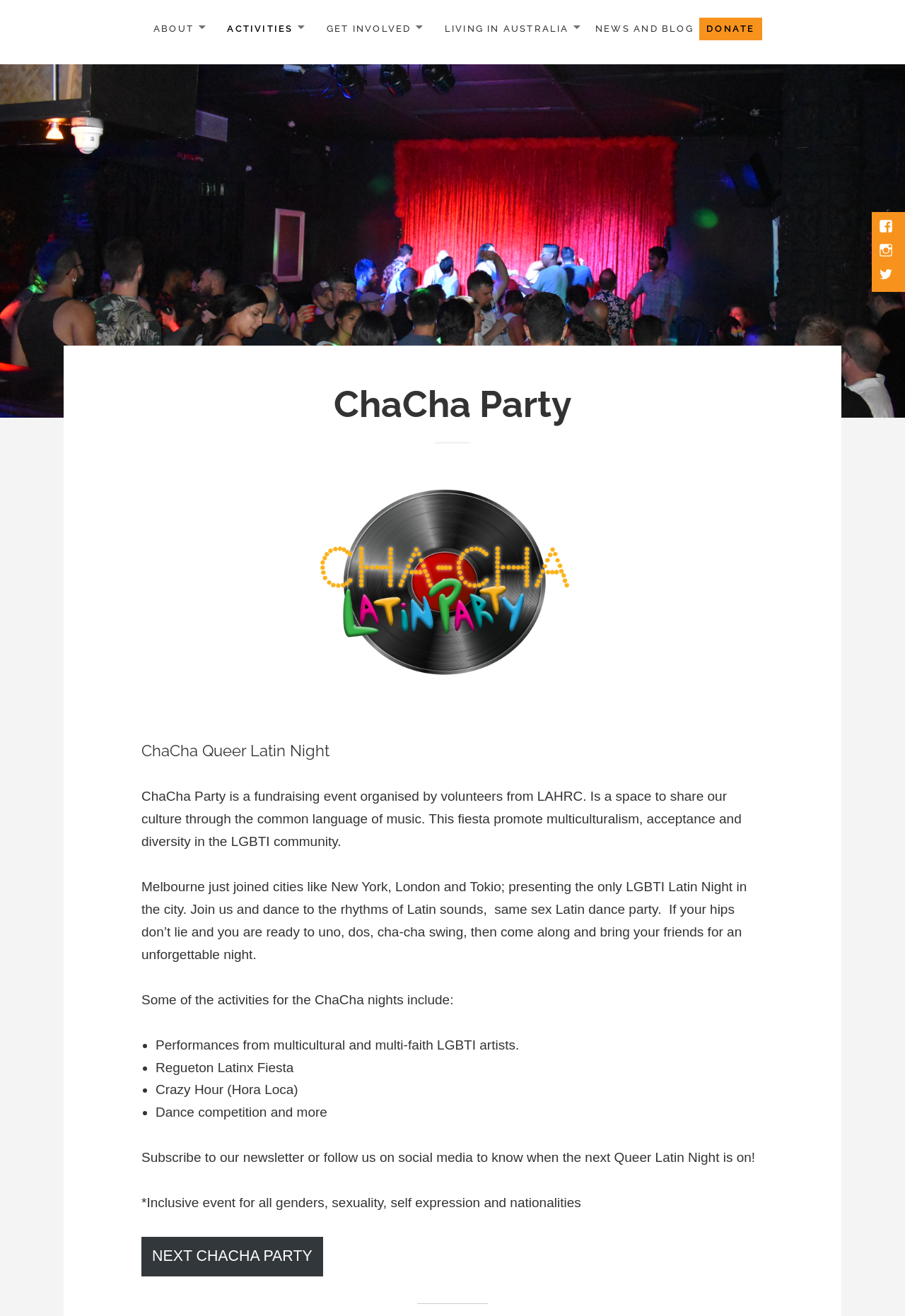Please indicate the bounding box coordinates of the element's region to be clicked to achieve the instruction: "Read about the ChaCha Queer Latin Night". Provide the coordinates as four float numbers between 0 and 1, i.e., [left, top, right, bottom].

[0.156, 0.359, 0.844, 0.579]